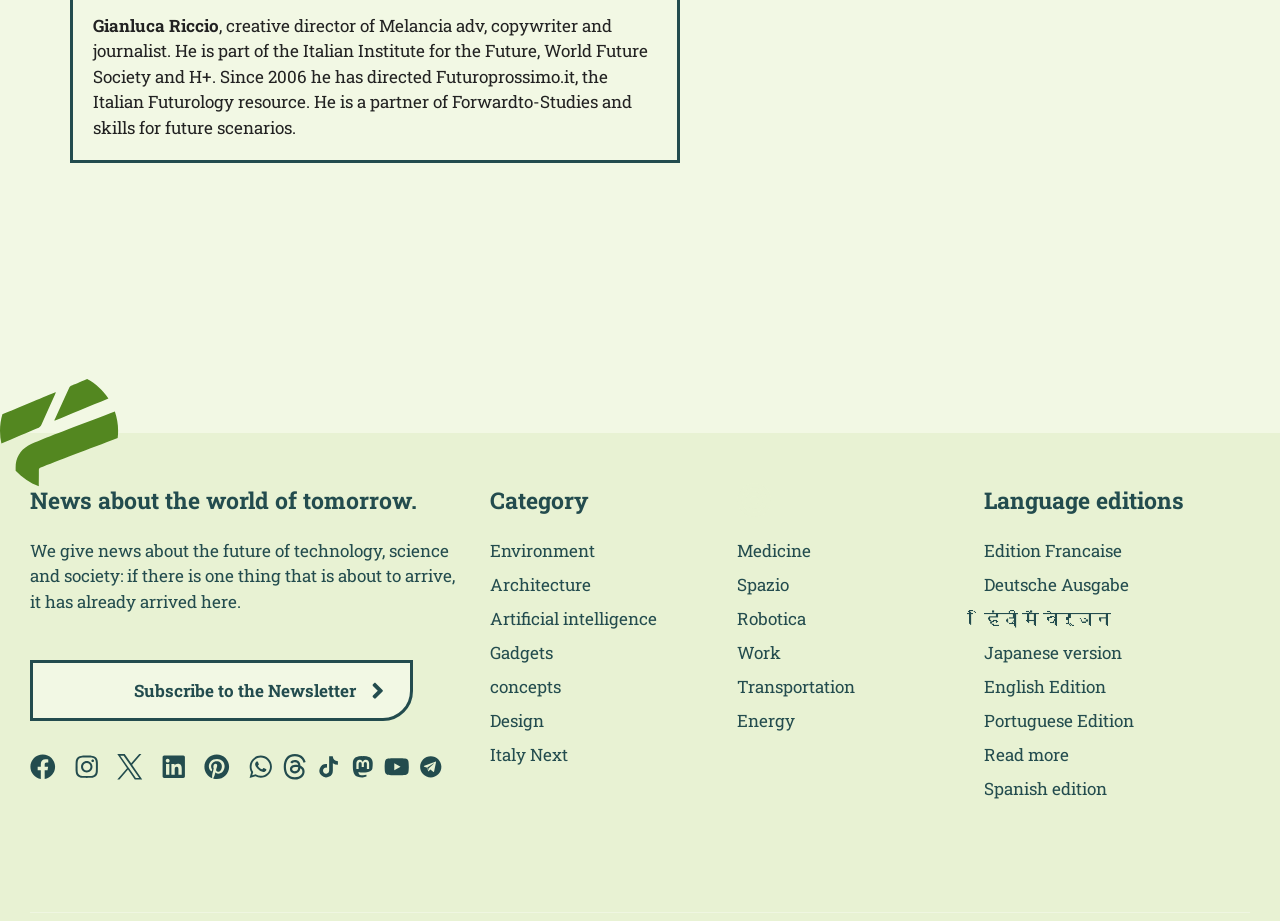How many language editions are available on this website?
Based on the image content, provide your answer in one word or a short phrase.

7